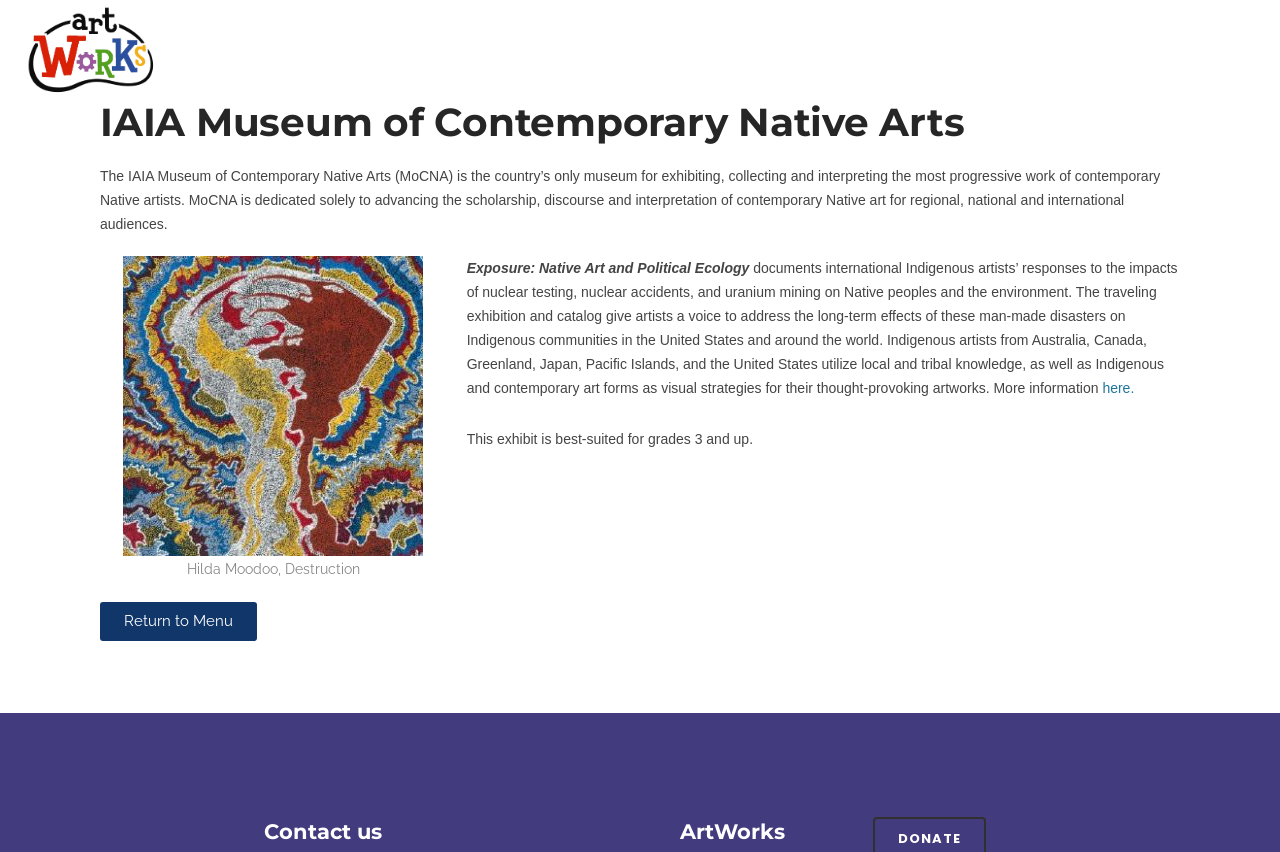Identify the bounding box coordinates for the element you need to click to achieve the following task: "Click here for more information". The coordinates must be four float values ranging from 0 to 1, formatted as [left, top, right, bottom].

[0.861, 0.446, 0.886, 0.465]